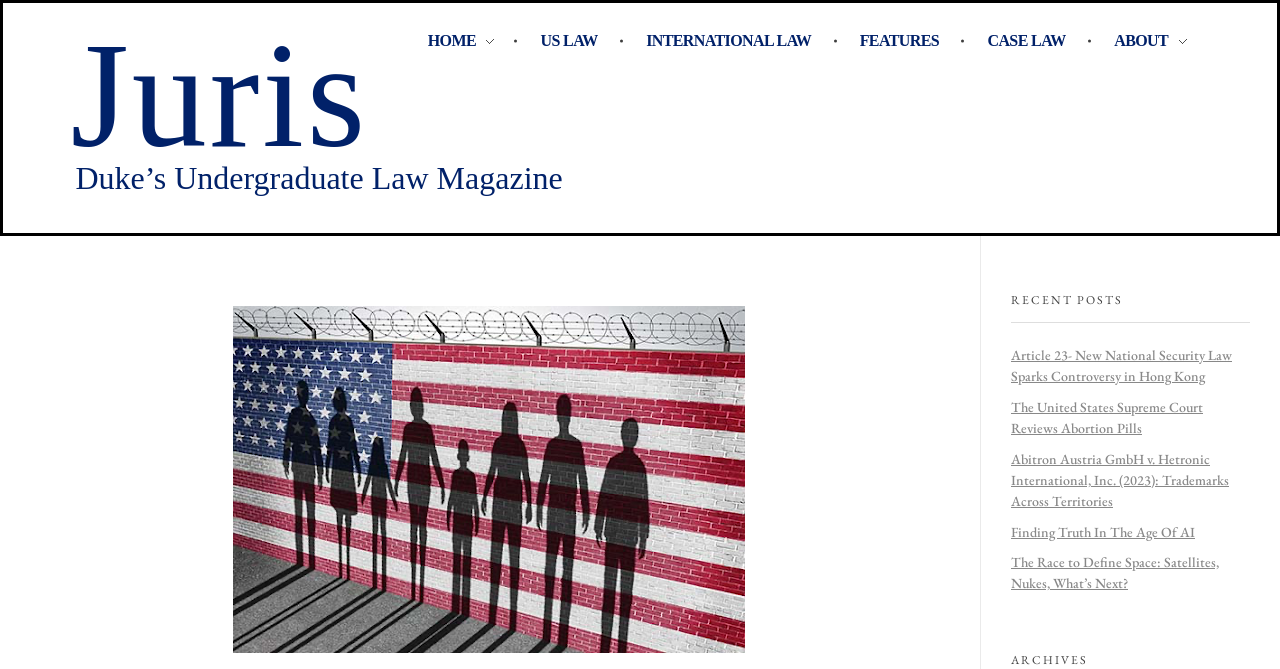Locate the UI element described by Web Design Warrington and provide its bounding box coordinates. Use the format (top-left x, top-left y, bottom-right x, bottom-right y) with all values as floating point numbers between 0 and 1.

None